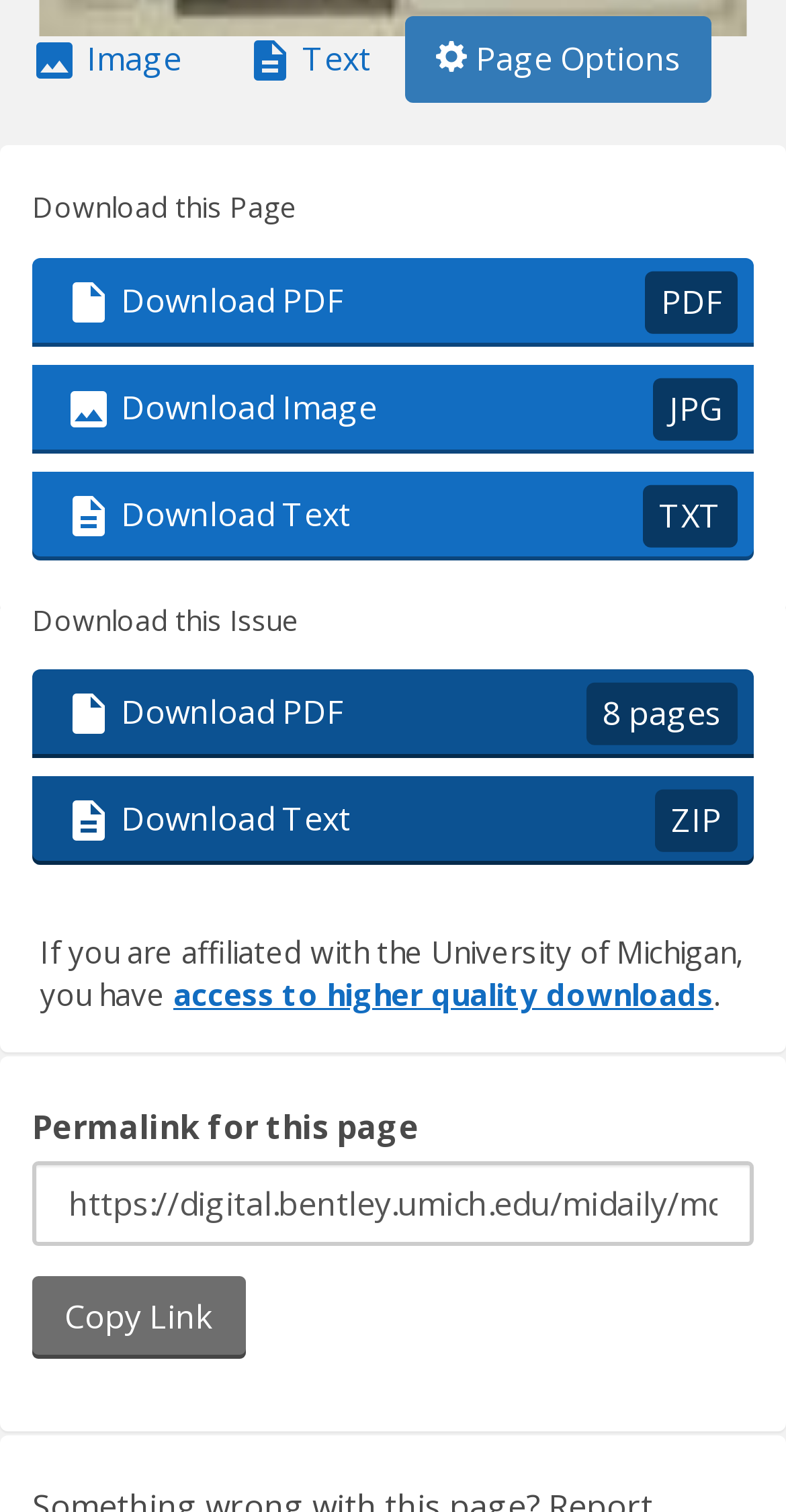Locate the bounding box coordinates of the element that should be clicked to execute the following instruction: "Copy Link".

[0.041, 0.844, 0.313, 0.898]